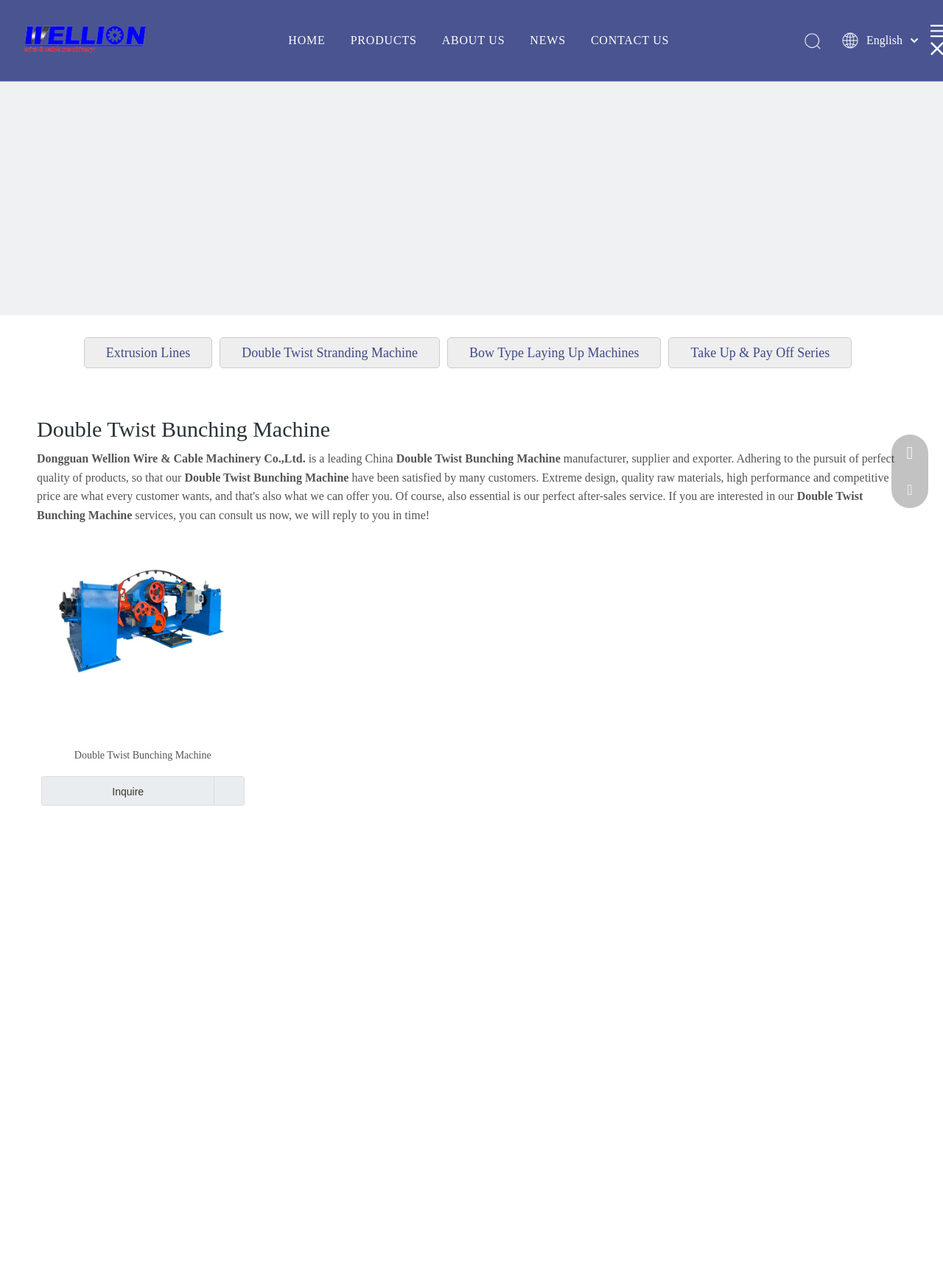Determine the bounding box coordinates for the area that should be clicked to carry out the following instruction: "Click the HOME link".

[0.306, 0.026, 0.345, 0.036]